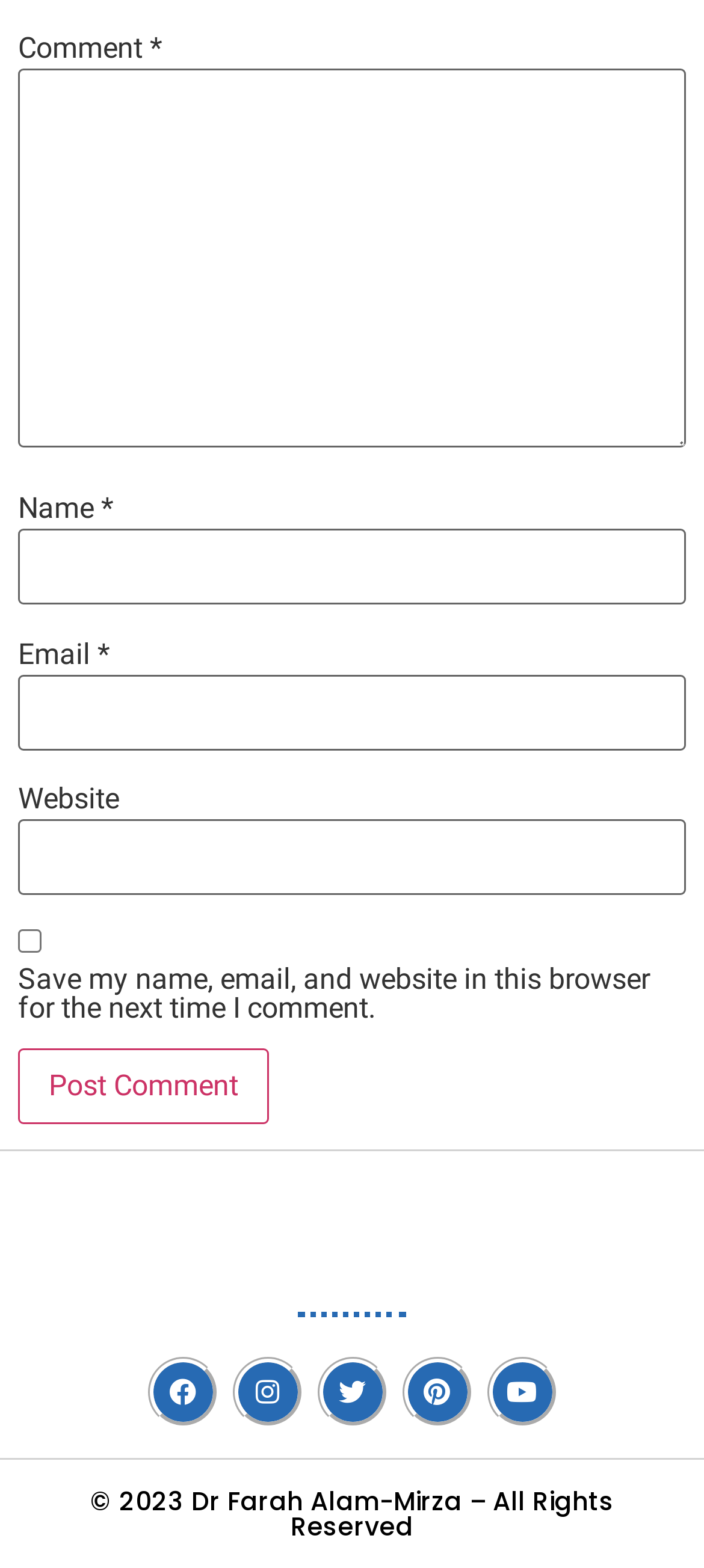Predict the bounding box coordinates of the UI element that matches this description: "Youtube". The coordinates should be in the format [left, top, right, bottom] with each value between 0 and 1.

[0.691, 0.865, 0.791, 0.91]